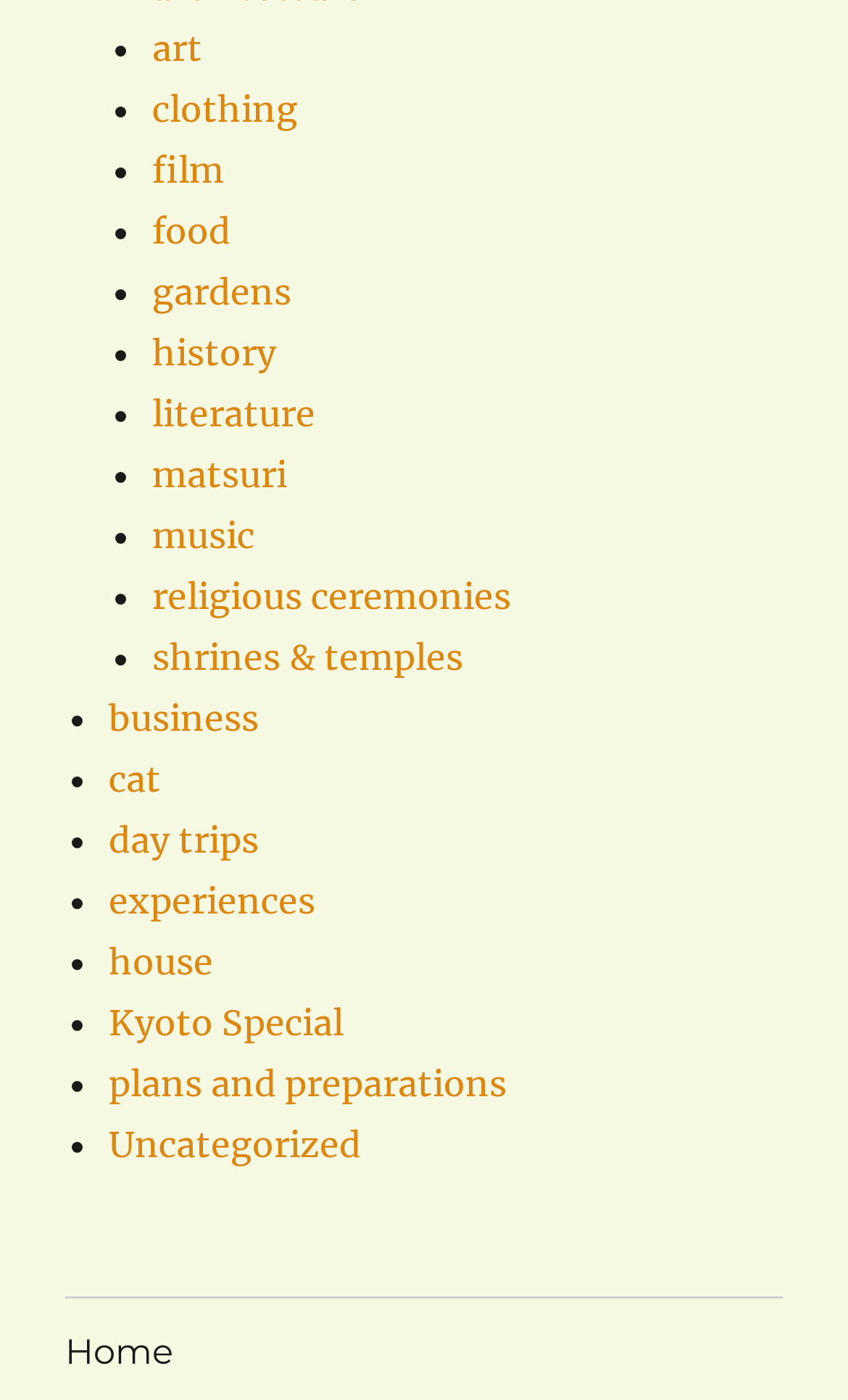Find the bounding box coordinates of the clickable region needed to perform the following instruction: "click on art". The coordinates should be provided as four float numbers between 0 and 1, i.e., [left, top, right, bottom].

[0.179, 0.019, 0.238, 0.05]